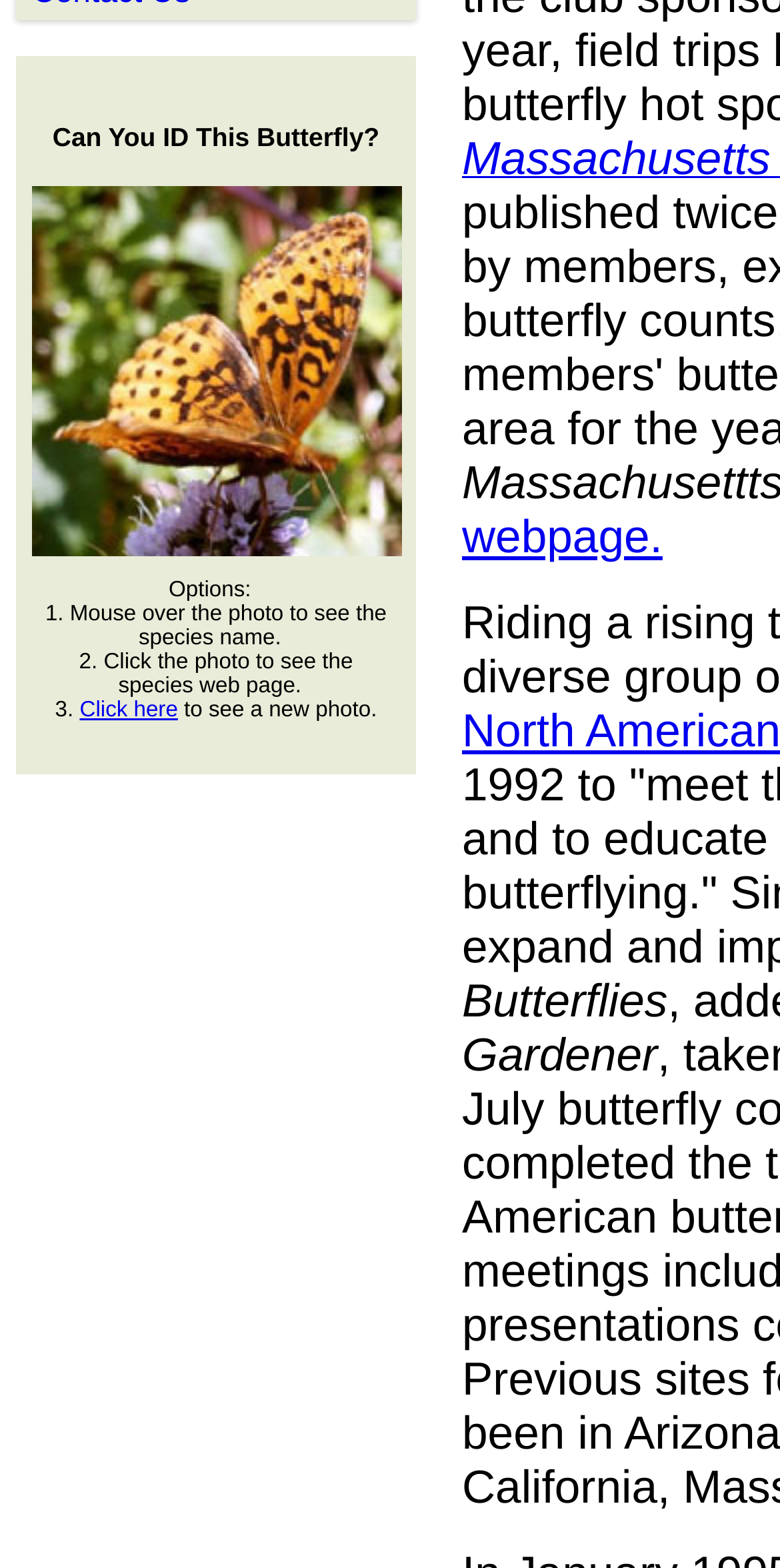Given the following UI element description: "Past Club Events", find the bounding box coordinates in the webpage screenshot.

[0.154, 0.14, 0.656, 0.163]